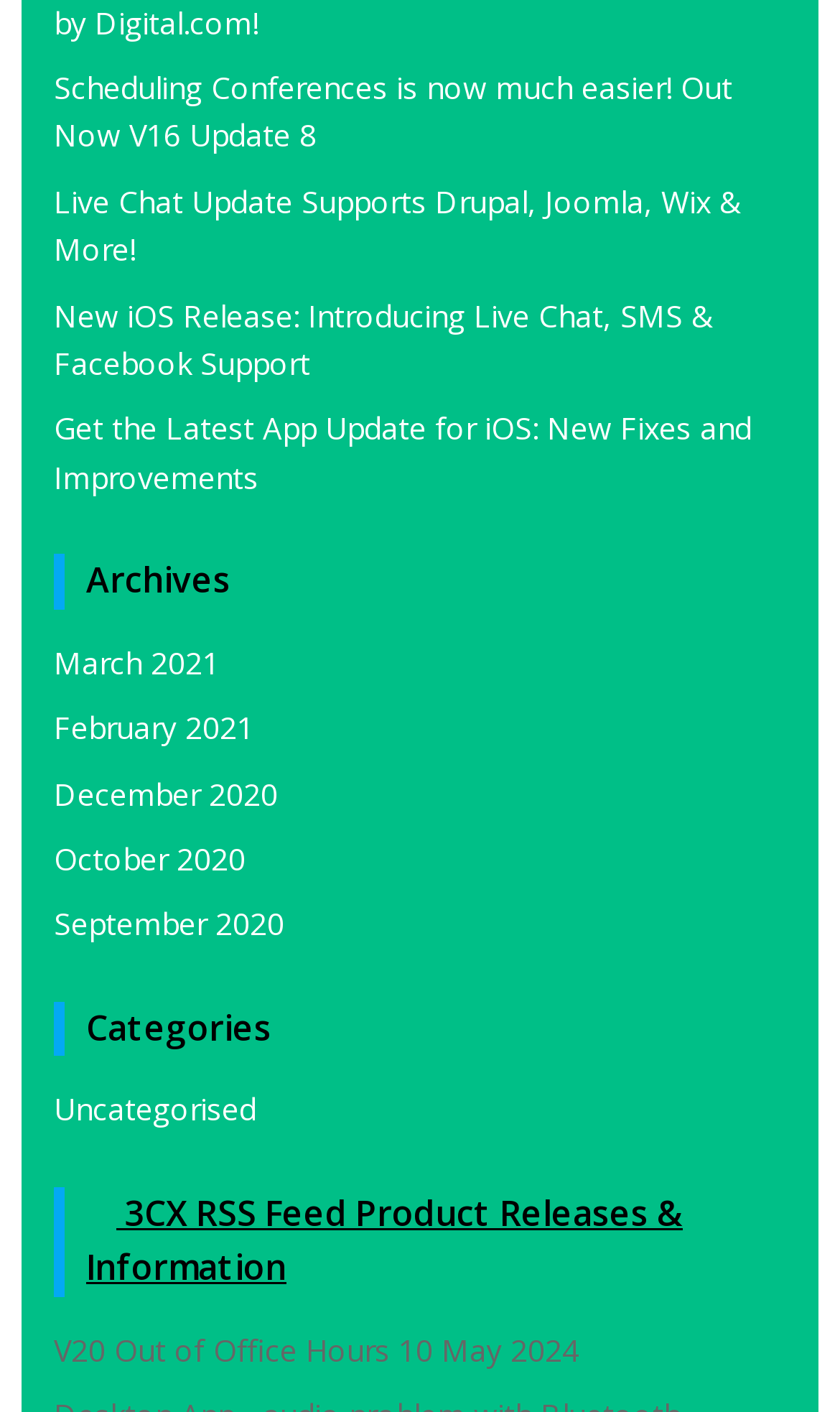Pinpoint the bounding box coordinates of the area that should be clicked to complete the following instruction: "Subscribe to RSS Feed". The coordinates must be given as four float numbers between 0 and 1, i.e., [left, top, right, bottom].

[0.103, 0.842, 0.138, 0.876]